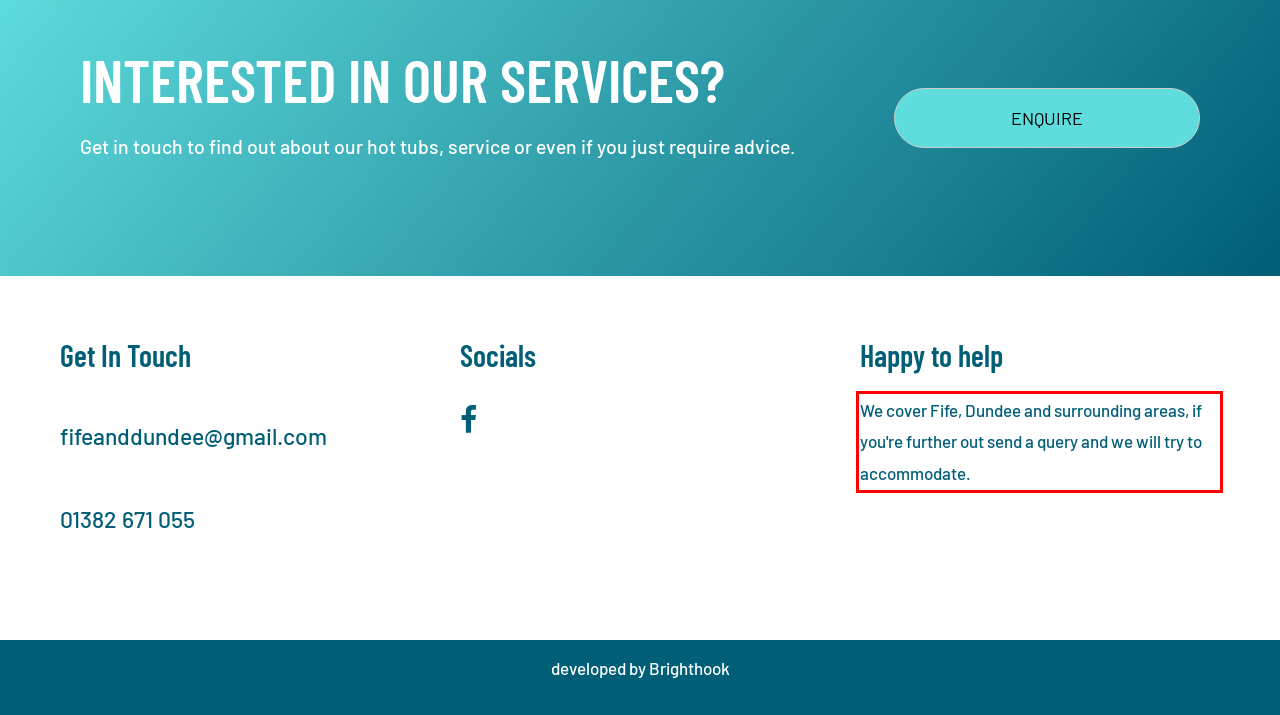Please extract the text content within the red bounding box on the webpage screenshot using OCR.

We cover Fife, Dundee and surrounding areas, if you're further out send a query and we will try to accommodate.